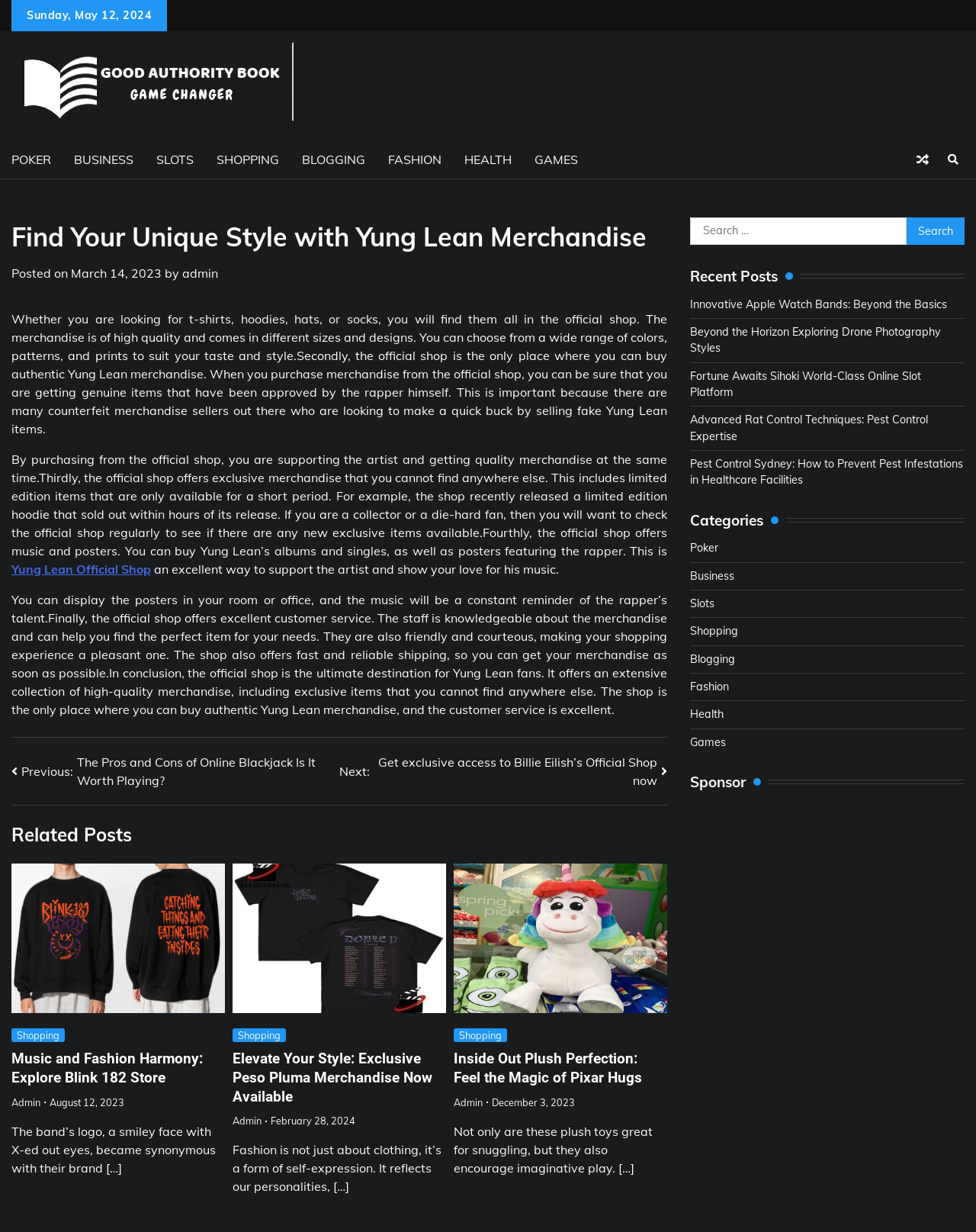Please indicate the bounding box coordinates of the element's region to be clicked to achieve the instruction: "Navigate to the Poker category". Provide the coordinates as four float numbers between 0 and 1, i.e., [left, top, right, bottom].

[0.0, 0.114, 0.064, 0.145]